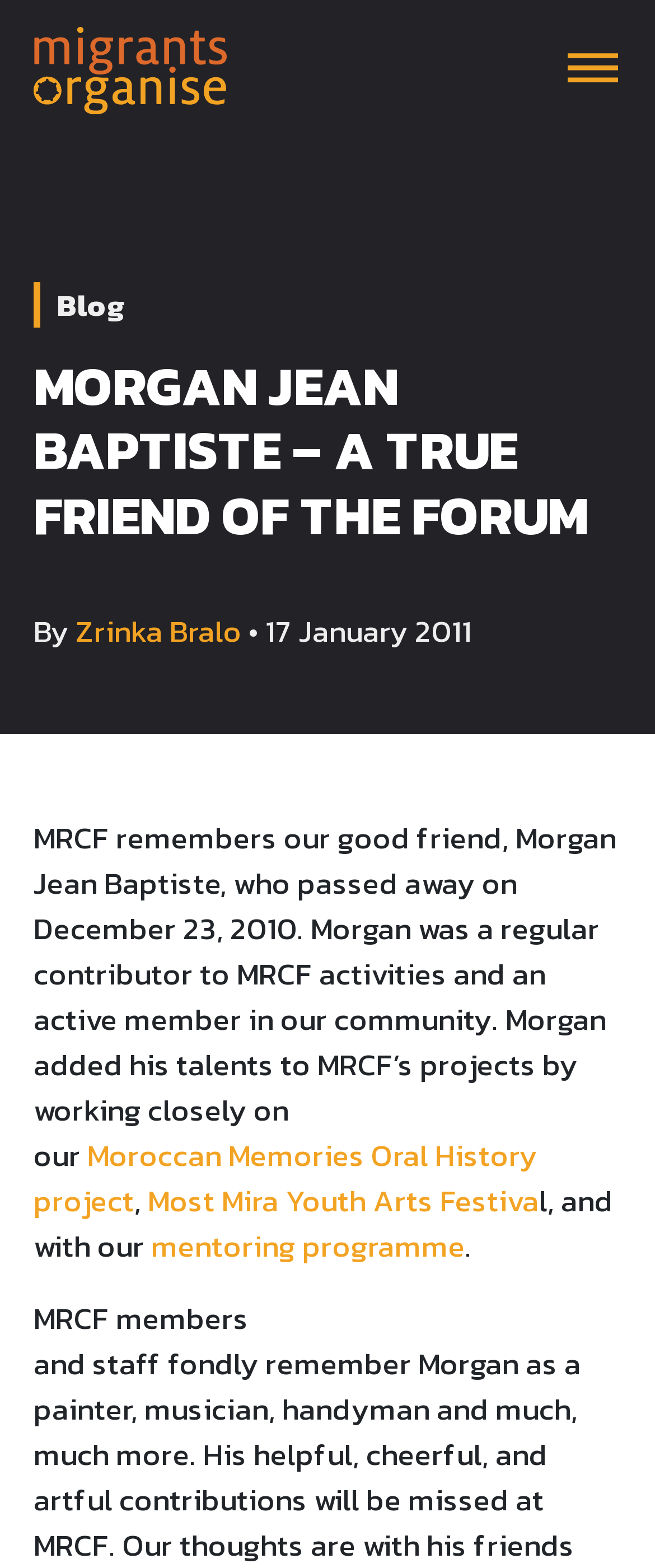Who wrote the article?
Using the information presented in the image, please offer a detailed response to the question.

The author of the article is mentioned in the header section of the webpage, where it says 'By Zrinka Bralo'.